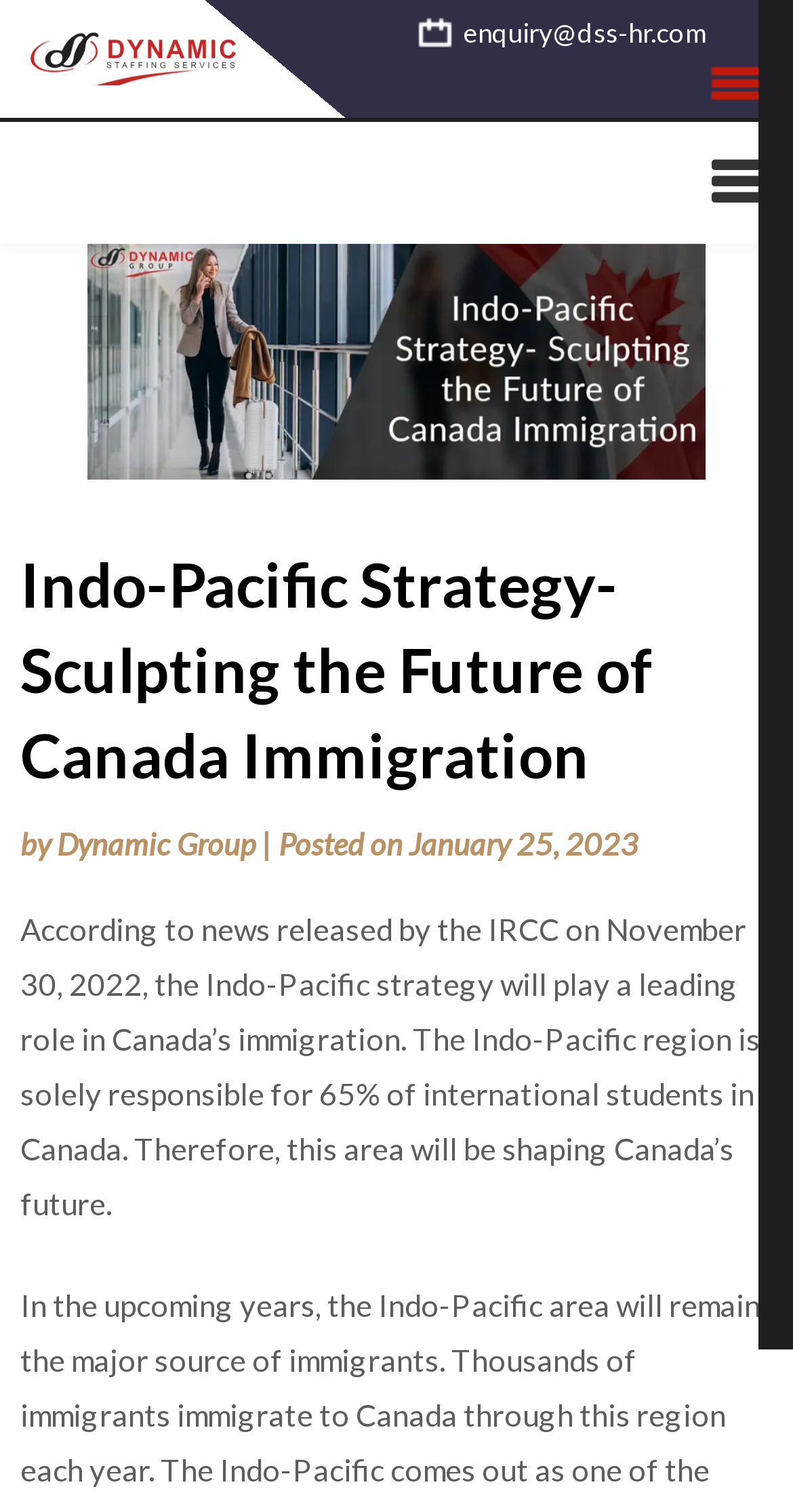Please find and give the text of the main heading on the webpage.

Indo-Pacific Strategy- Sculpting the Future of Canada Immigration 